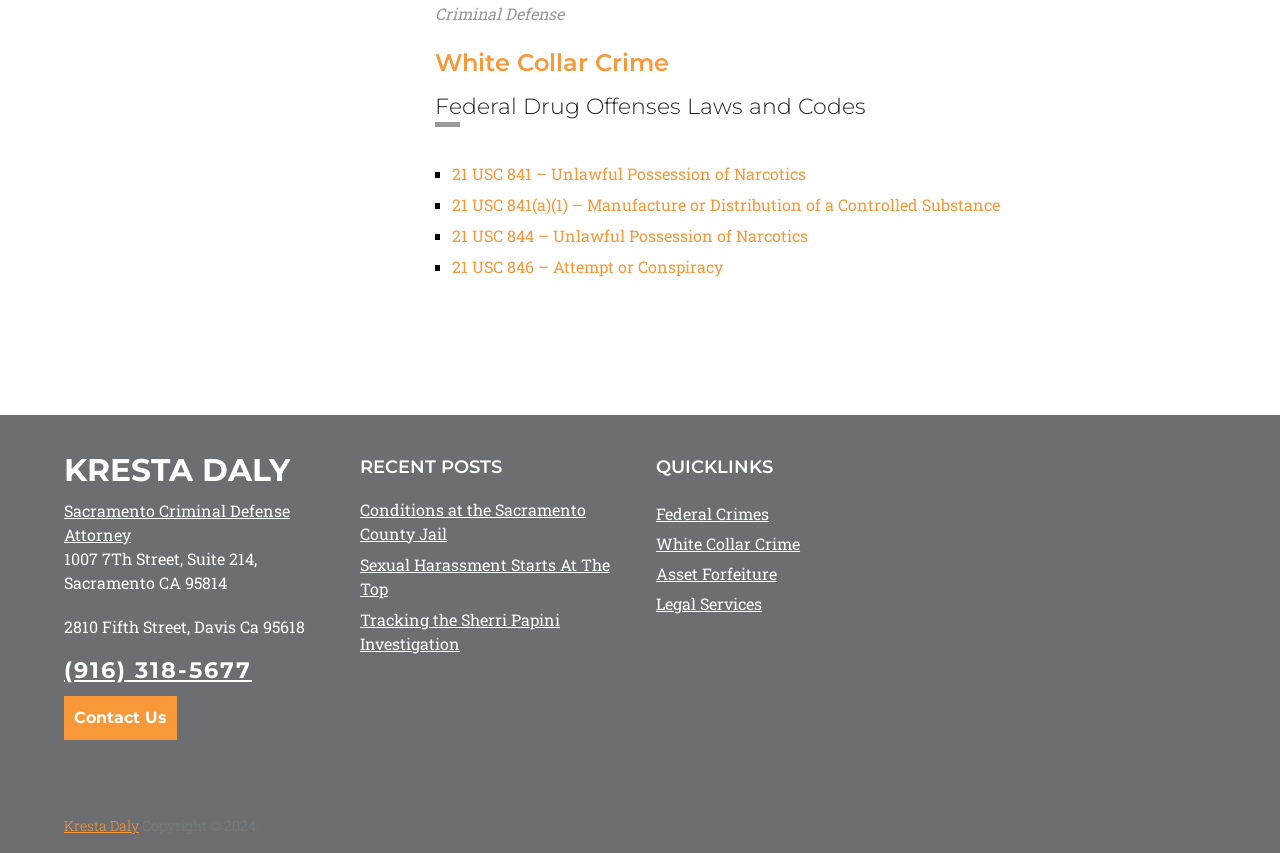What type of crime is mentioned in the second link under 'White Collar Crime'?
Using the screenshot, give a one-word or short phrase answer.

Unlawful Possession of Narcotics